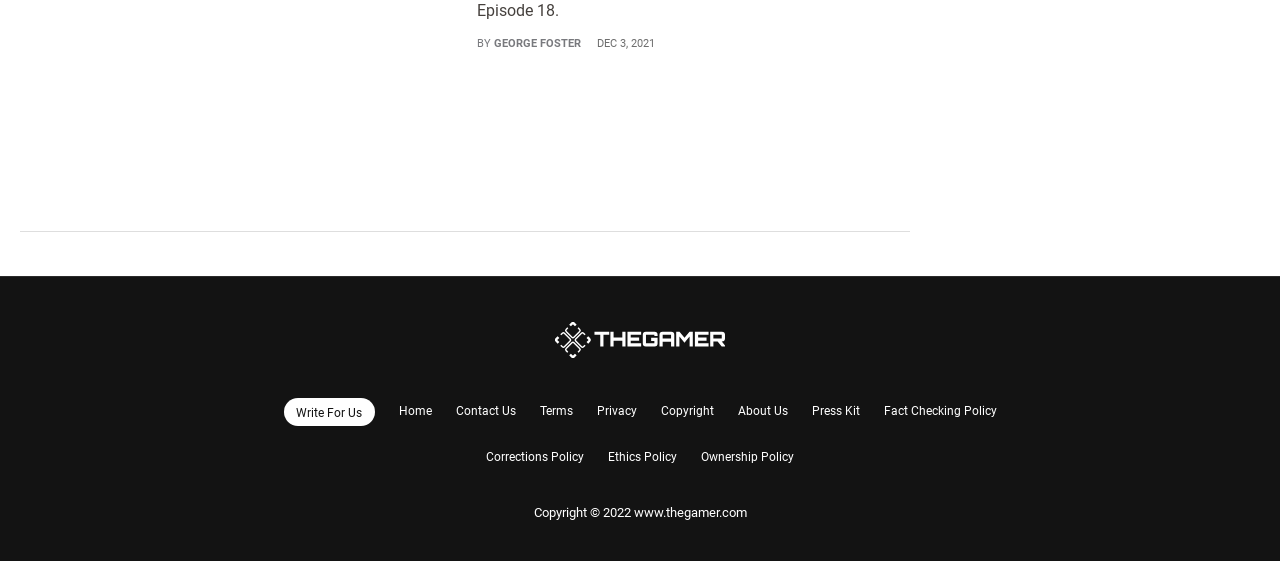Using the provided element description, identify the bounding box coordinates as (top-left x, top-left y, bottom-right x, bottom-right y). Ensure all values are between 0 and 1. Description: Fact Checking Policy

[0.694, 0.718, 0.786, 0.747]